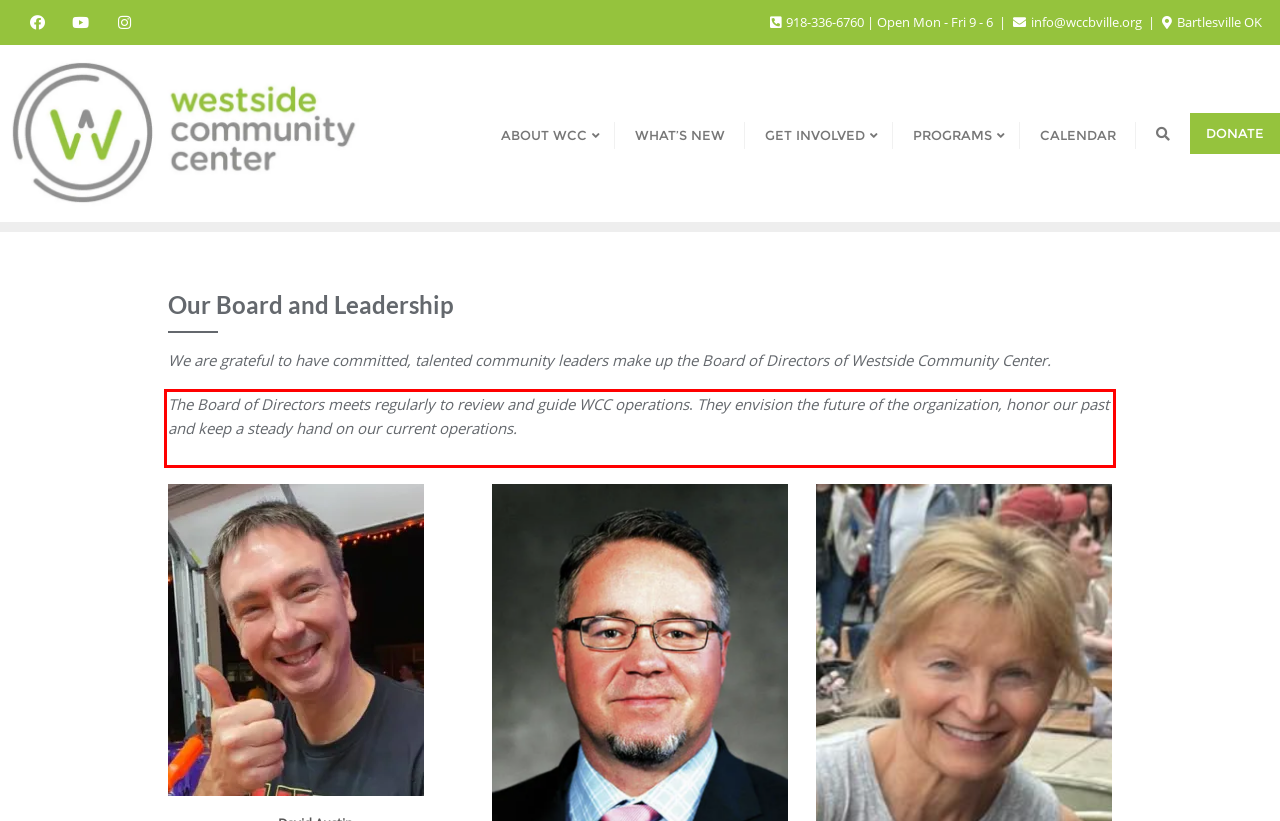Given a screenshot of a webpage with a red bounding box, extract the text content from the UI element inside the red bounding box.

The Board of Directors meets regularly to review and guide WCC operations. They envision the future of the organization, honor our past and keep a steady hand on our current operations.